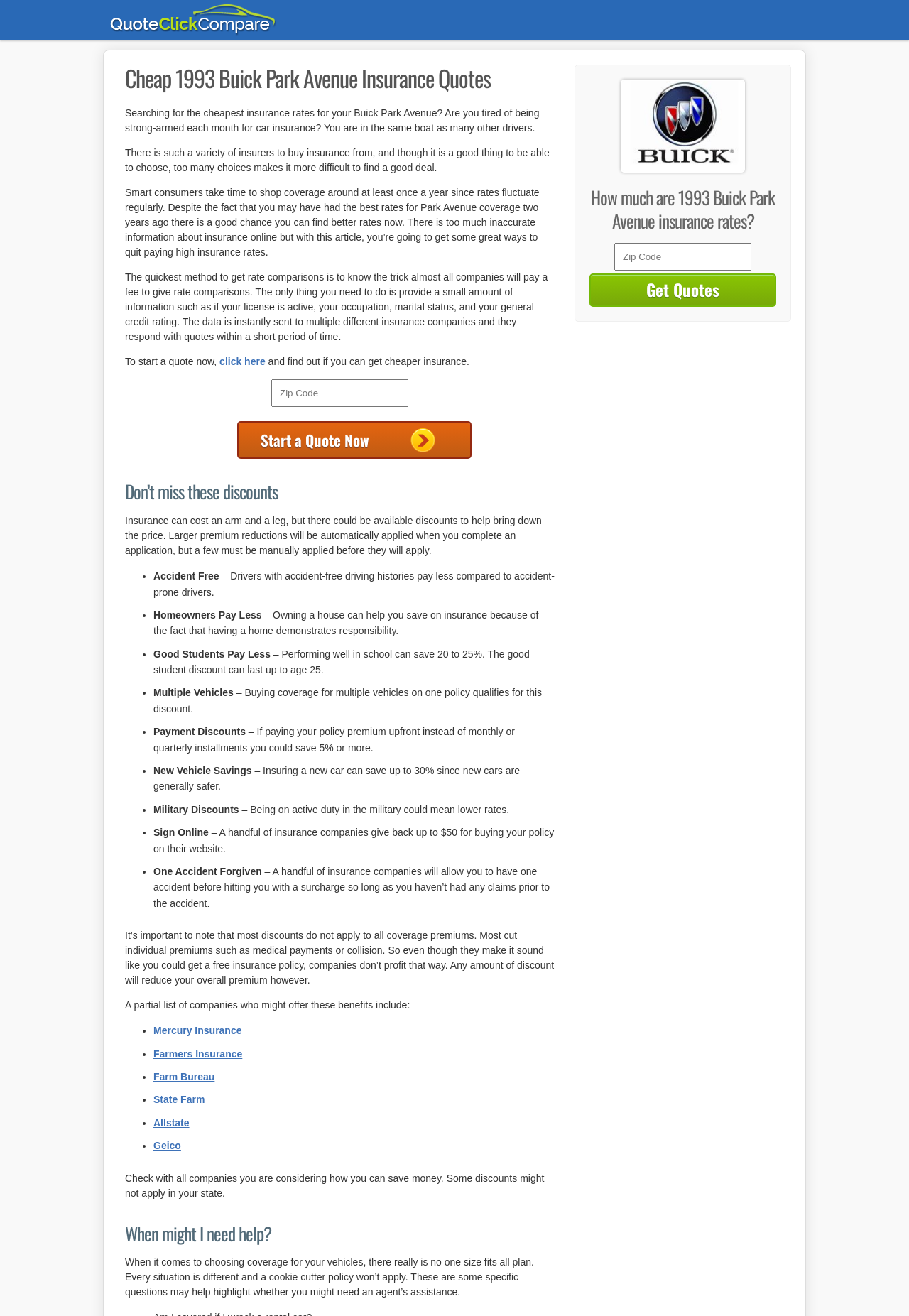What type of discounts are mentioned on the webpage?
Answer the question with a detailed explanation, including all necessary information.

The webpage mentions several types of discounts that users may be eligible for, including Accident Free, Homeowners, Good Students, Multiple Vehicles, Payment Discounts, New Vehicle Savings, Military Discounts, Sign Online, and One Accident Forgiven. These discounts can help users save money on their insurance premiums.